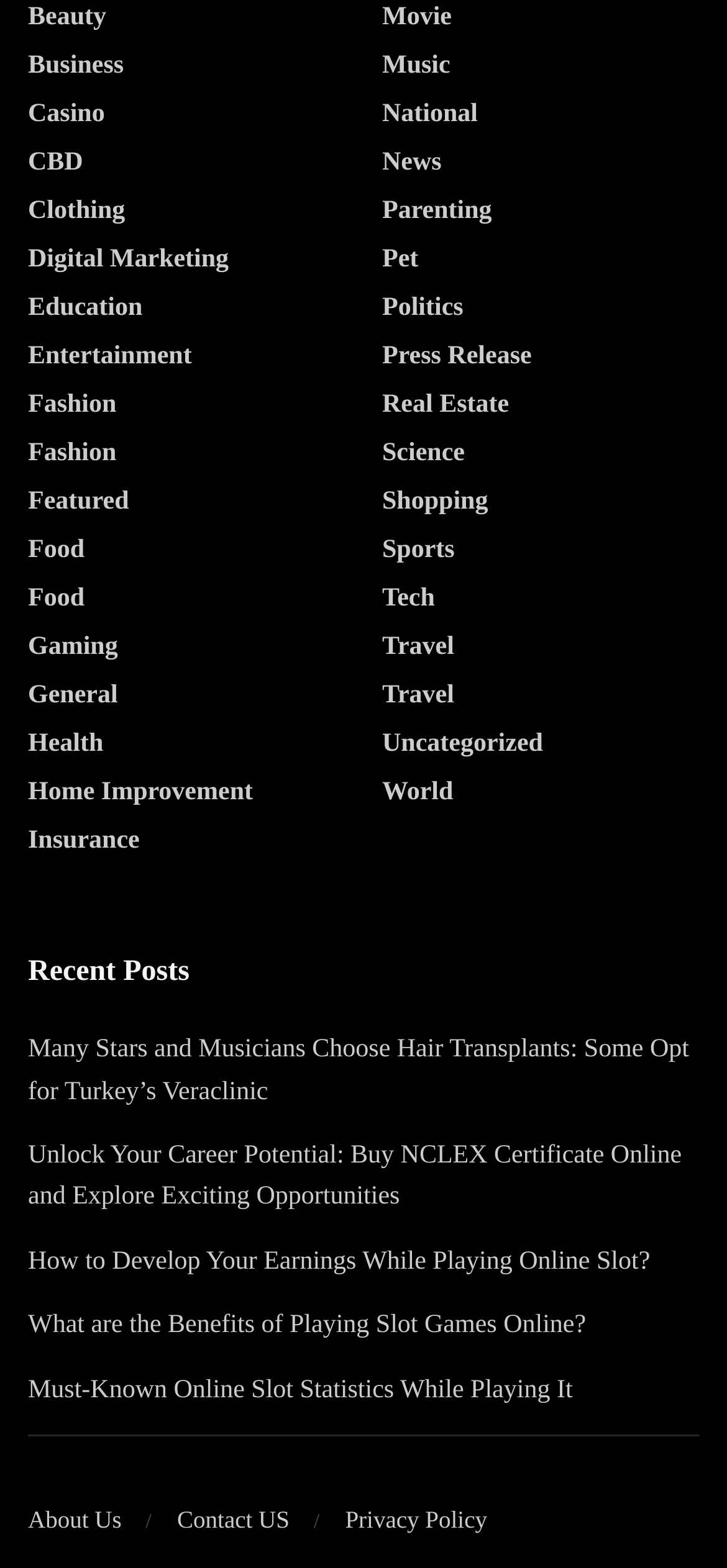What is the last link listed at the bottom of the webpage?
Carefully examine the image and provide a detailed answer to the question.

The last link listed at the bottom of the webpage is 'Privacy Policy' which is located at the bottom right of the webpage with a bounding box of [0.475, 0.961, 0.67, 0.978].